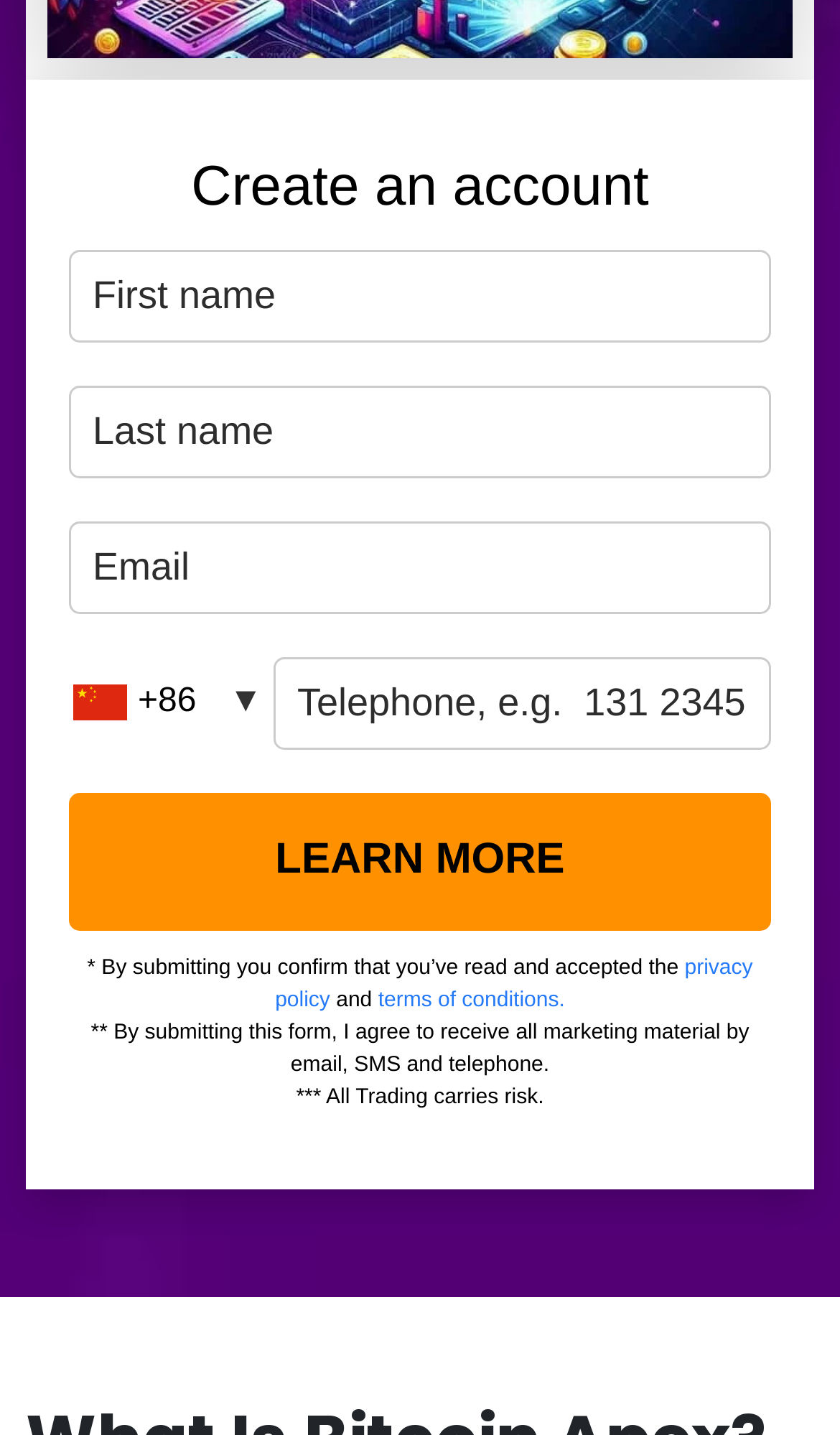What is the purpose of the '+86' text?
Can you offer a detailed and complete answer to this question?

The '+86' text is likely a country code, as it is placed next to a textbox for telephone number, suggesting that it is a default country code for the telephone number.